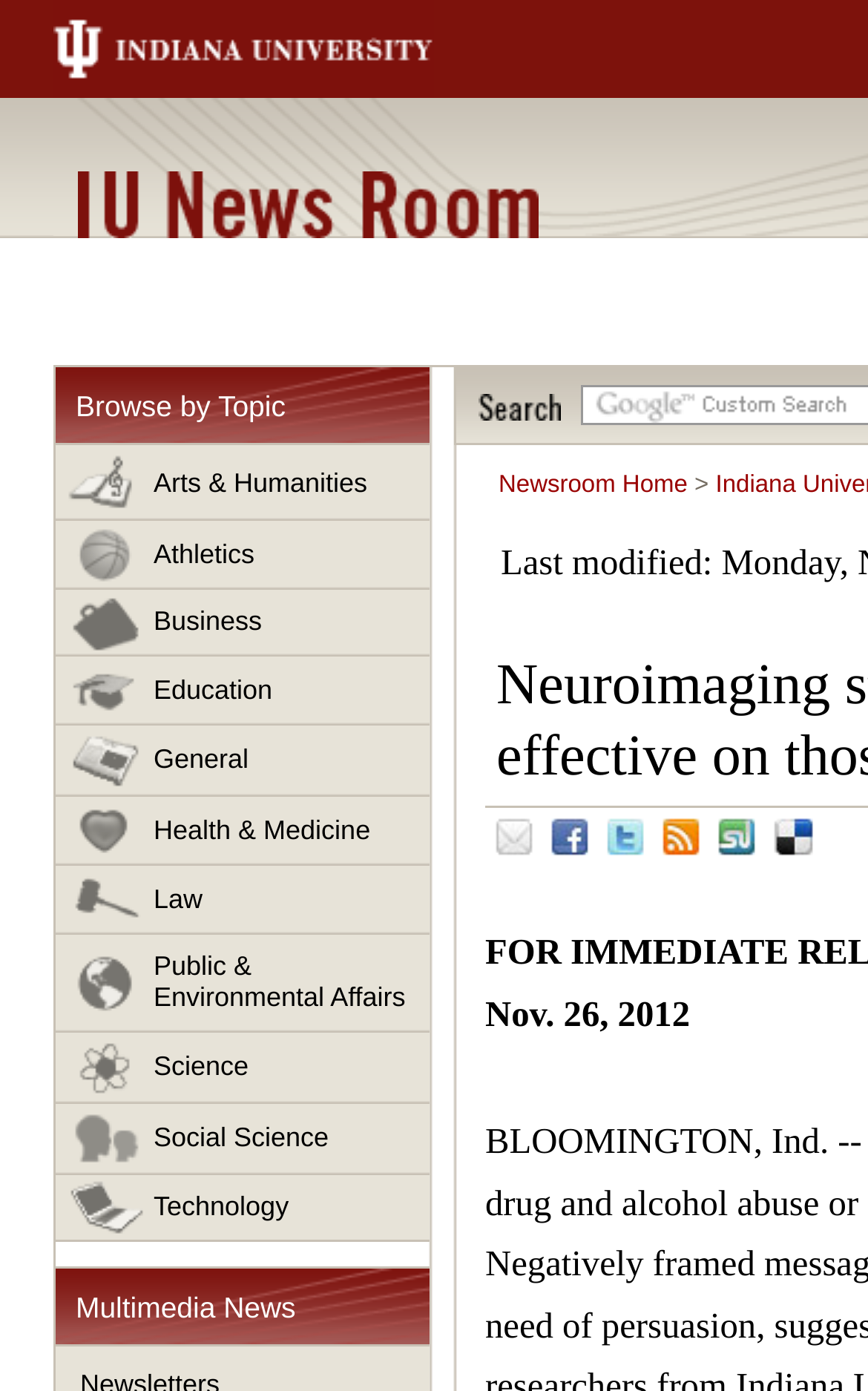Using the provided element description "Social Science", determine the bounding box coordinates of the UI element.

[0.064, 0.794, 0.495, 0.845]